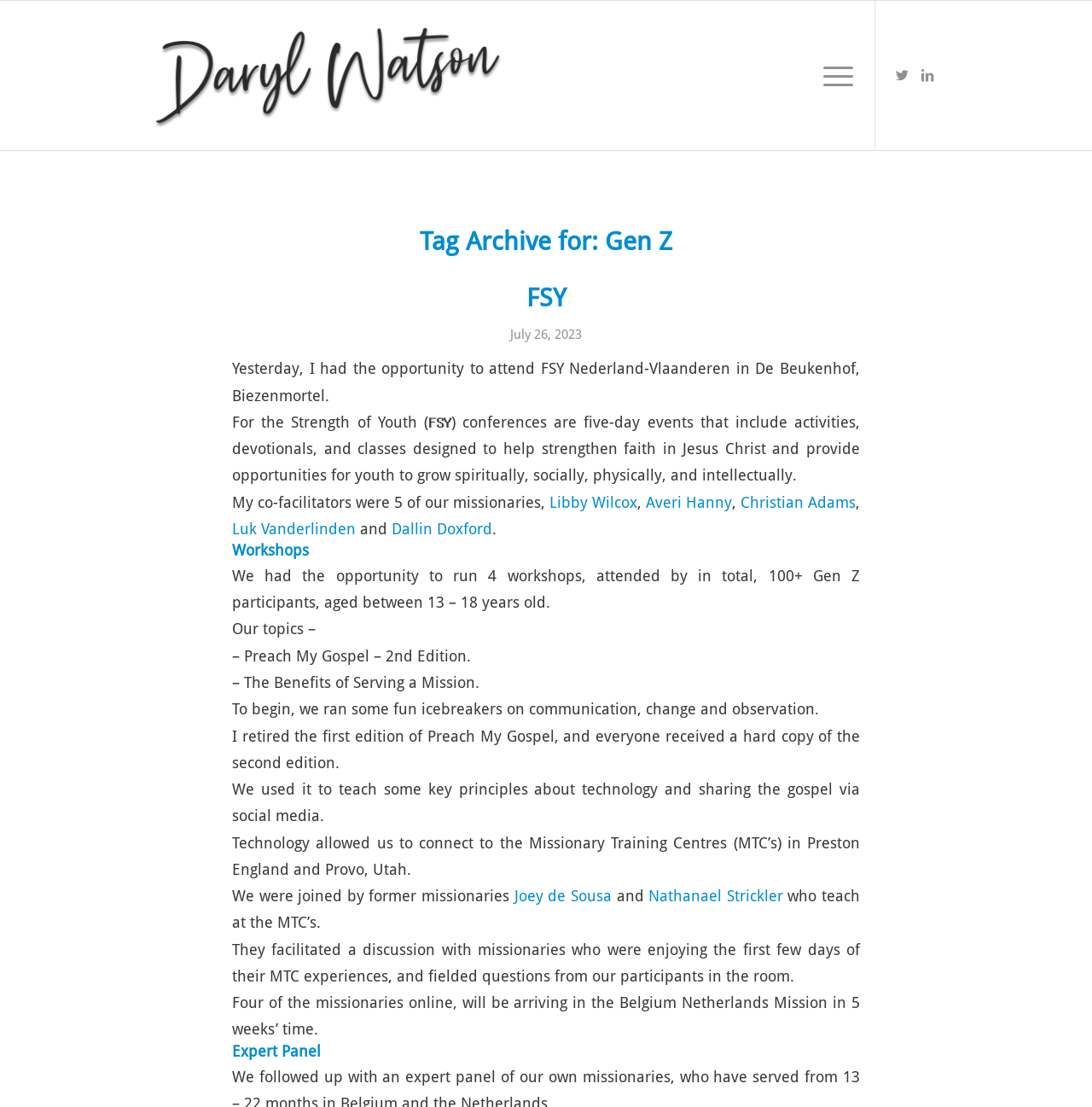Locate the bounding box coordinates of the element to click to perform the following action: 'Learn more about the workshops'. The coordinates should be given as four float values between 0 and 1, in the form of [left, top, right, bottom].

[0.212, 0.49, 0.788, 0.505]